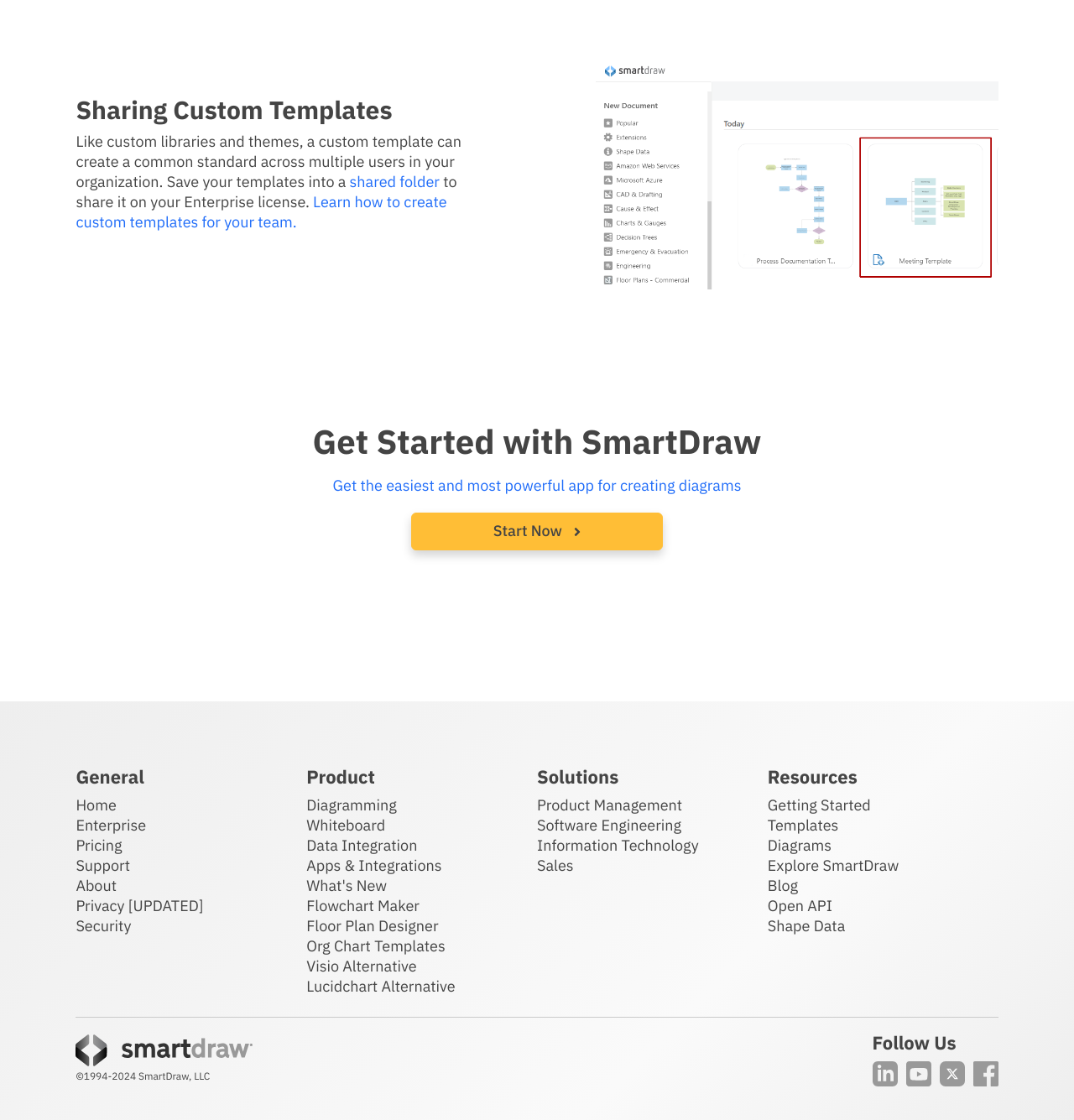Calculate the bounding box coordinates for the UI element based on the following description: "Tree Services". Ensure the coordinates are four float numbers between 0 and 1, i.e., [left, top, right, bottom].

None